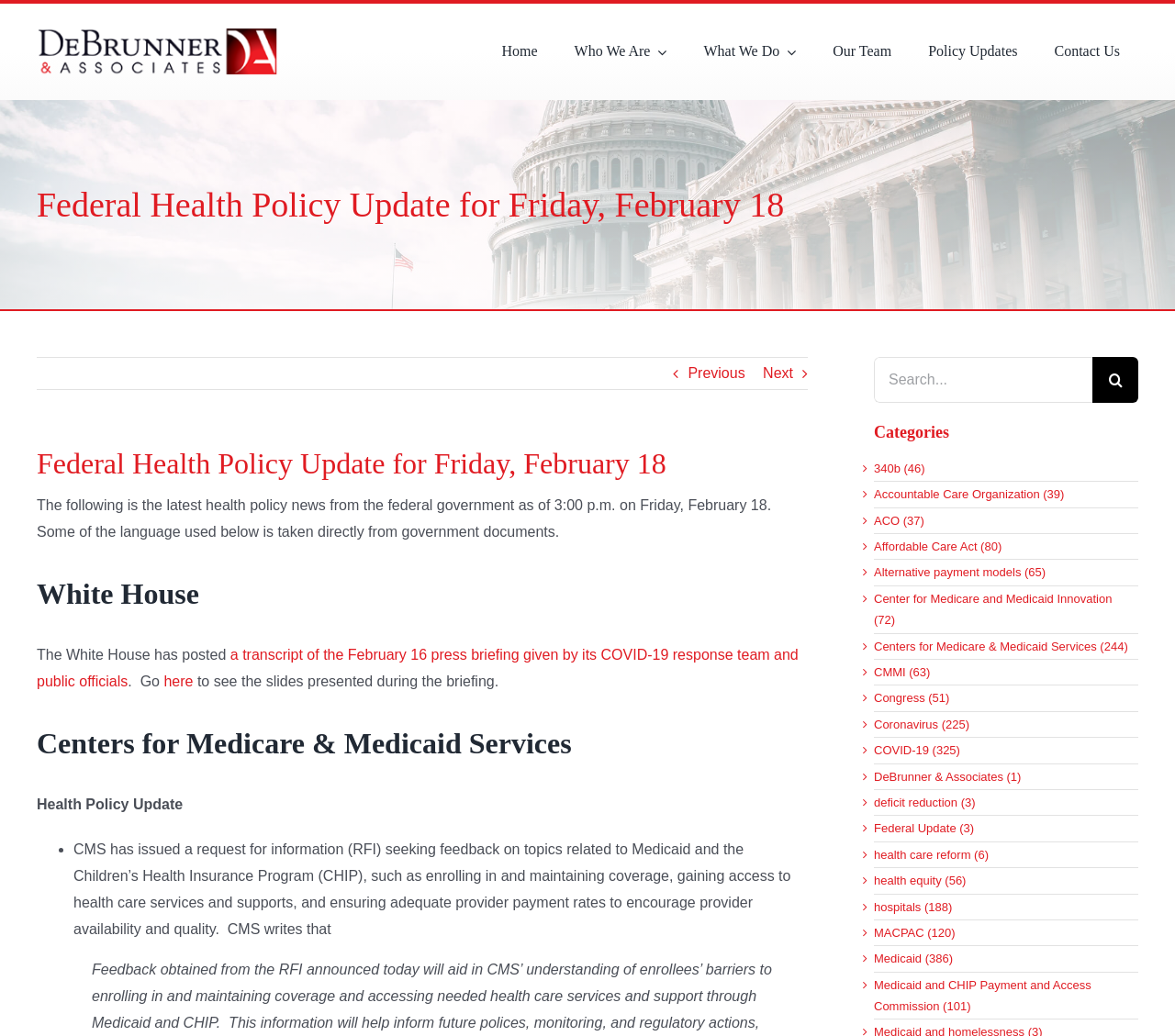Locate the bounding box coordinates of the clickable region to complete the following instruction: "Search for policy updates."

[0.744, 0.345, 0.969, 0.389]